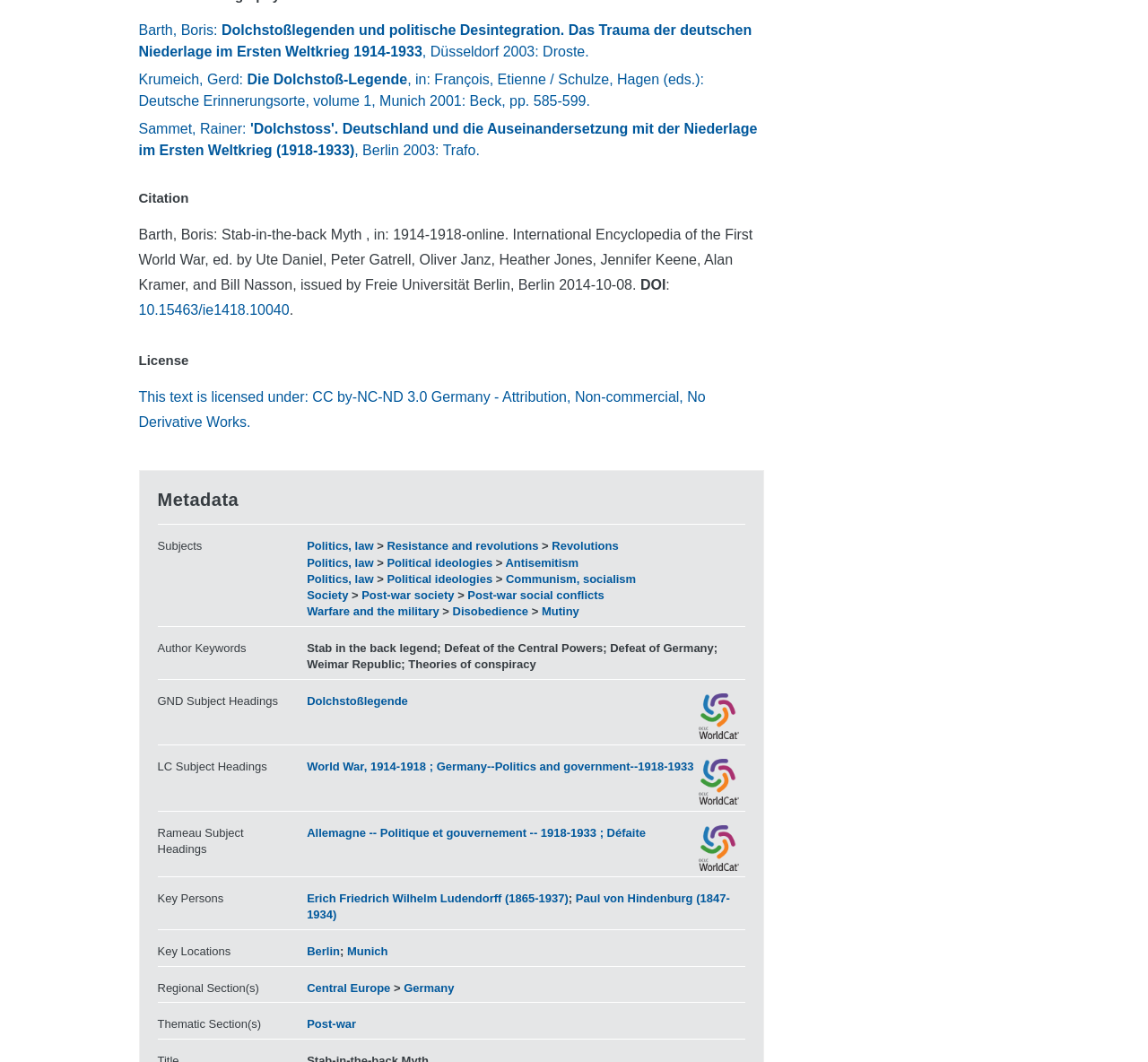Please pinpoint the bounding box coordinates for the region I should click to adhere to this instruction: "View the Americas Wire Logo".

None